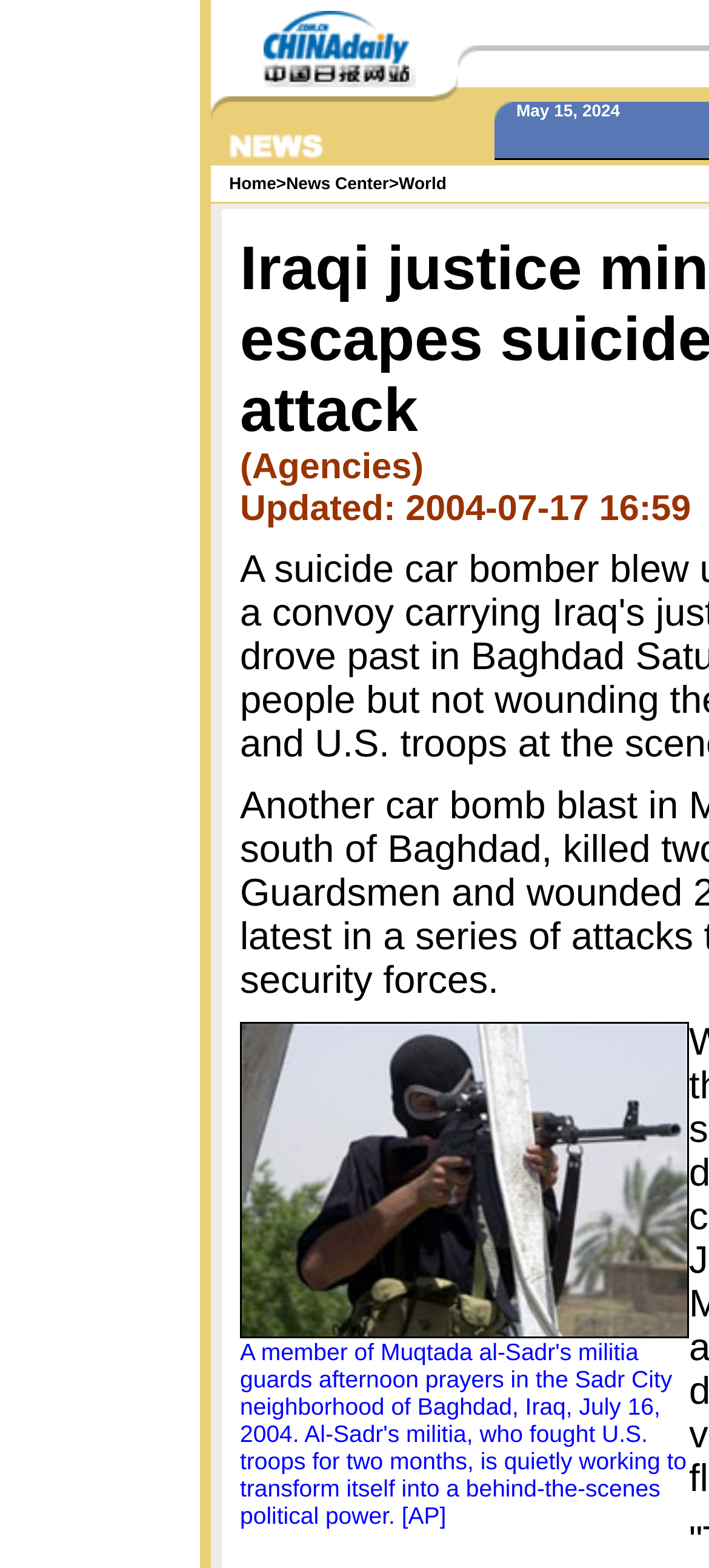Bounding box coordinates are given in the format (top-left x, top-left y, bottom-right x, bottom-right y). All values should be floating point numbers between 0 and 1. Provide the bounding box coordinate for the UI element described as: News Center

[0.404, 0.111, 0.548, 0.123]